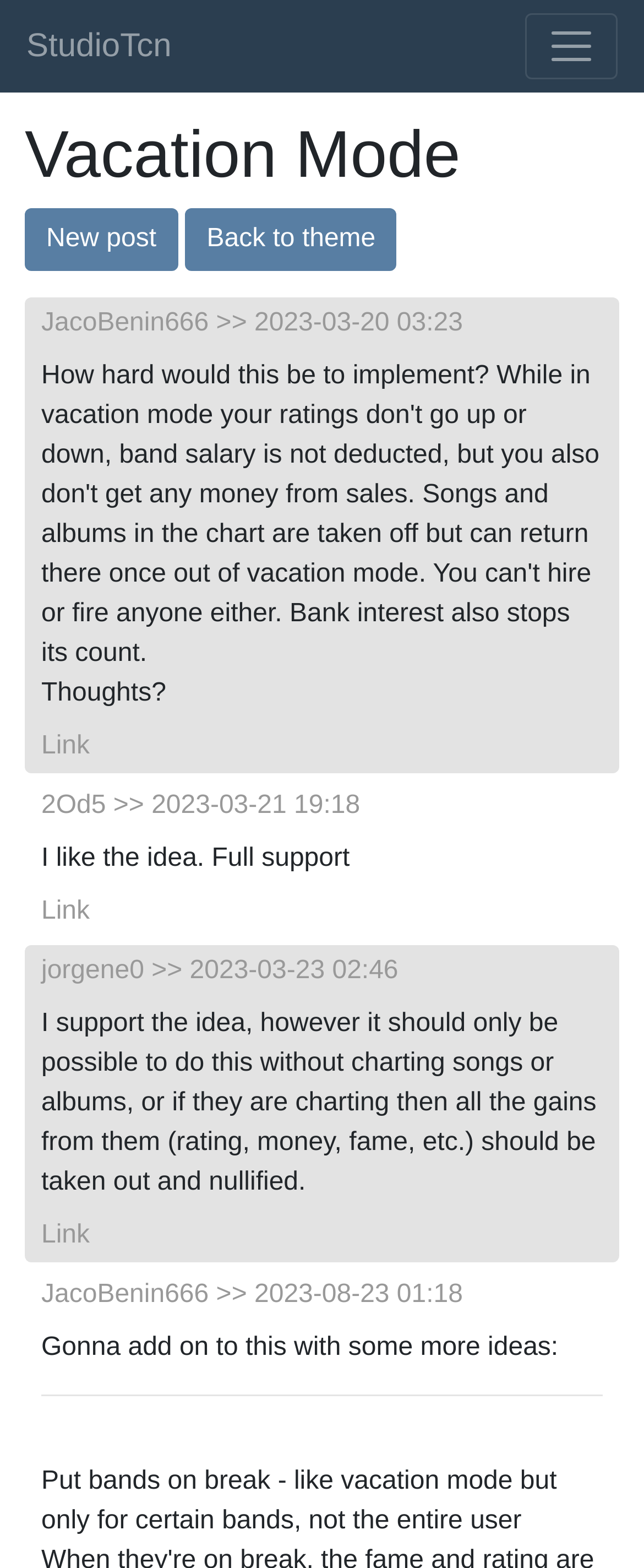Find and provide the bounding box coordinates for the UI element described here: "parent_node: StudioTcn aria-label="Toggle navigation"". The coordinates should be given as four float numbers between 0 and 1: [left, top, right, bottom].

[0.815, 0.008, 0.959, 0.051]